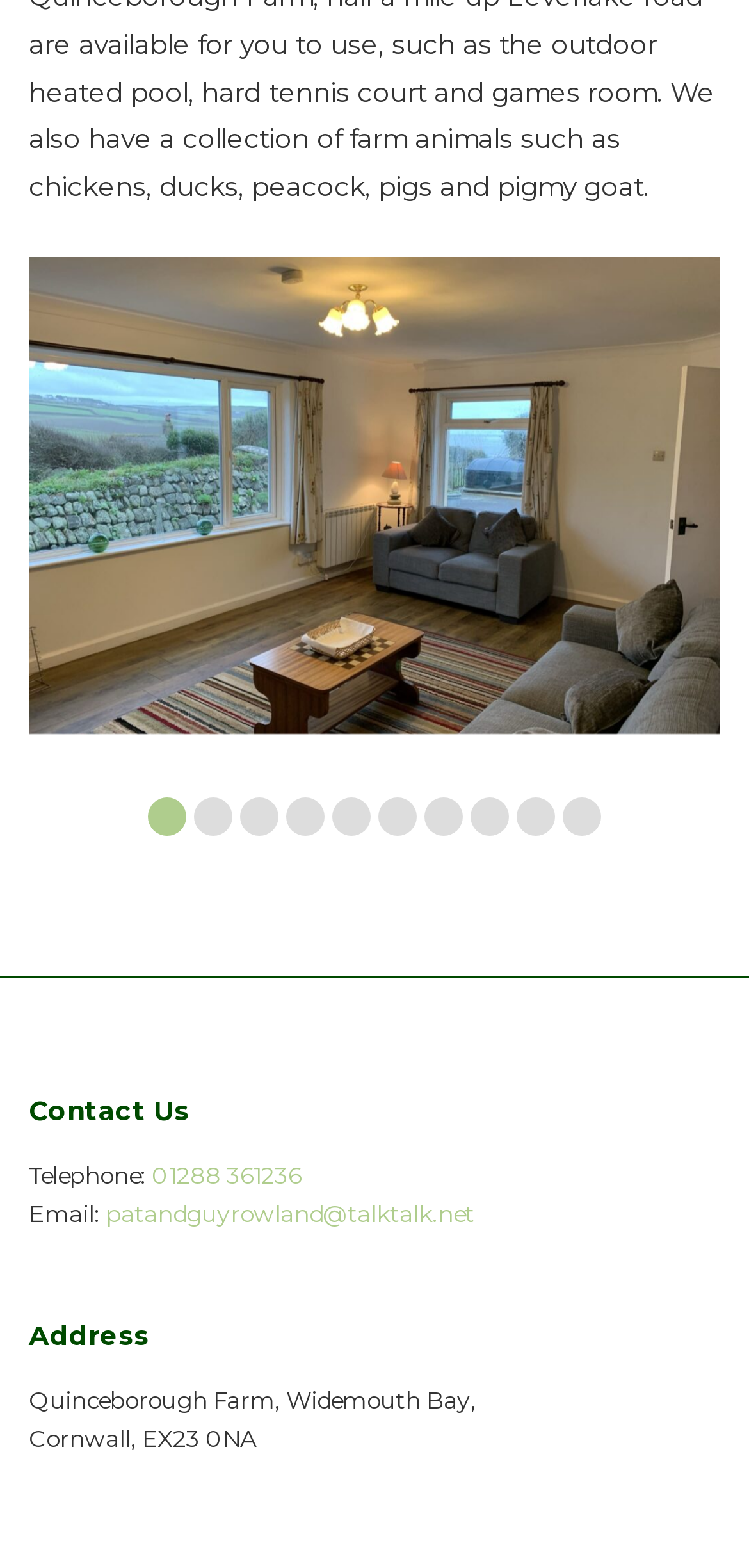Please answer the following query using a single word or phrase: 
What is the email address for contact?

patandguyrowland@talktalk.net